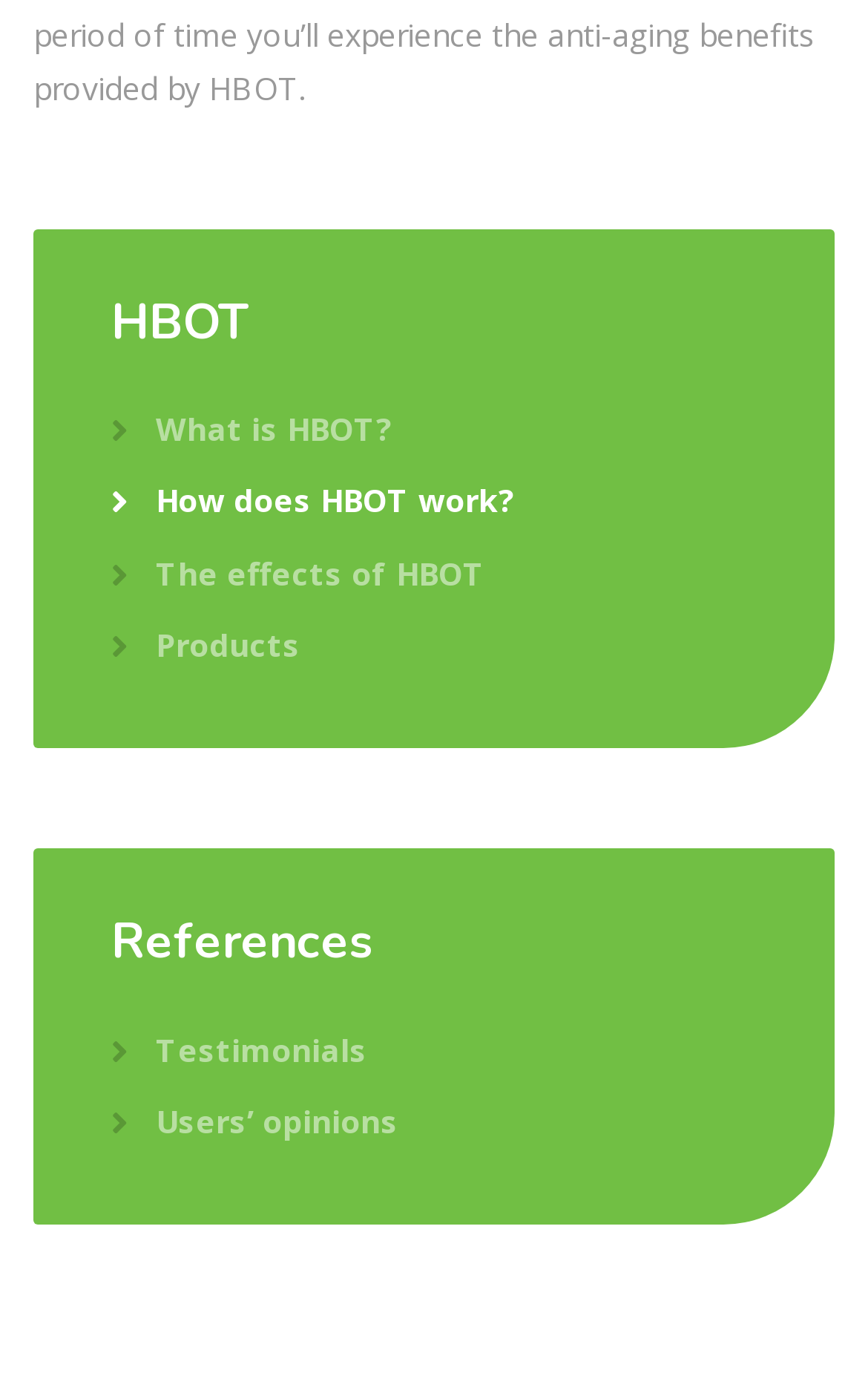Determine the bounding box coordinates for the HTML element described here: "What is HBOT?".

[0.128, 0.29, 0.451, 0.326]